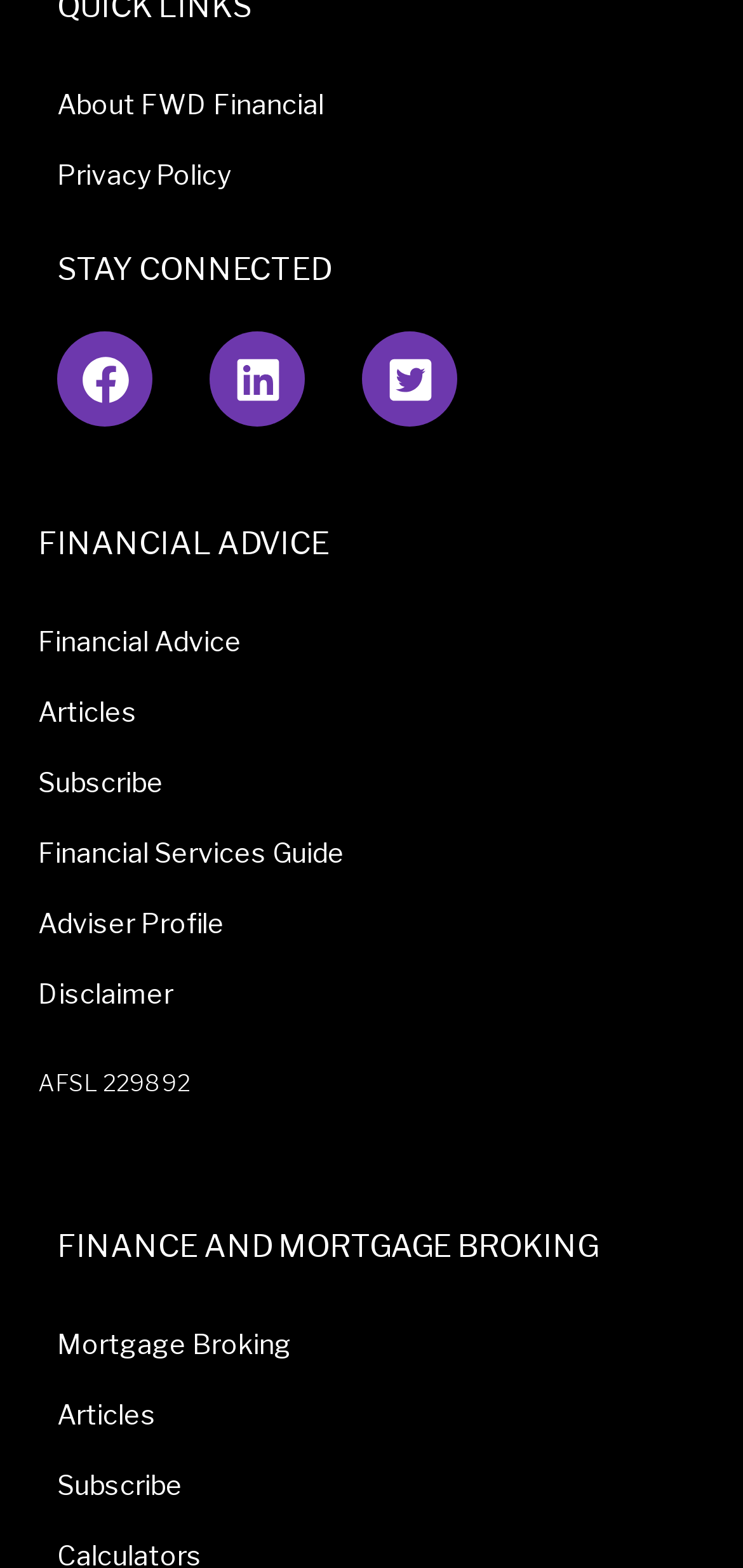What is the second financial advice link?
Look at the image and answer the question with a single word or phrase.

Articles